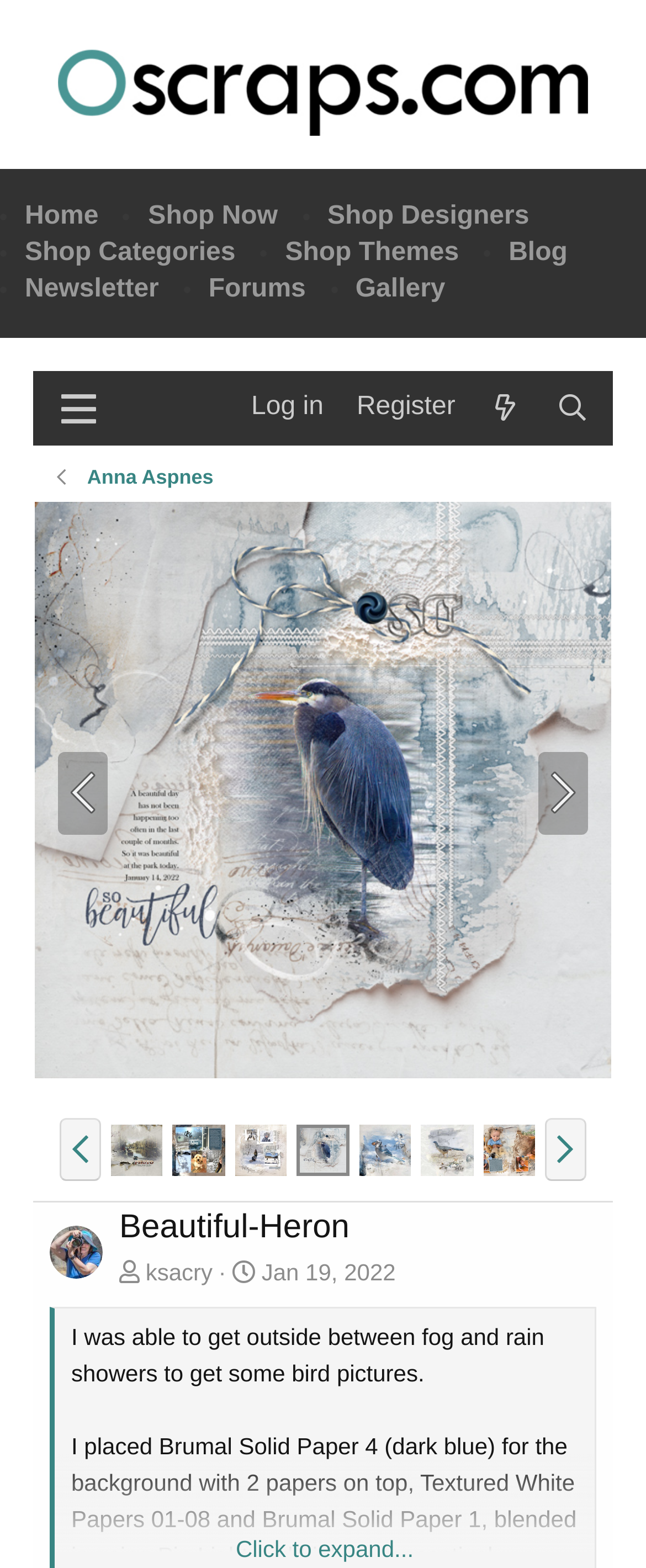What is the color of the background paper used in the bird picture?
Please describe in detail the information shown in the image to answer the question.

I found the answer by reading the static text element that describes the creation of the bird picture, which mentions 'Brumal Solid Paper 4 (dark blue) for the background'.